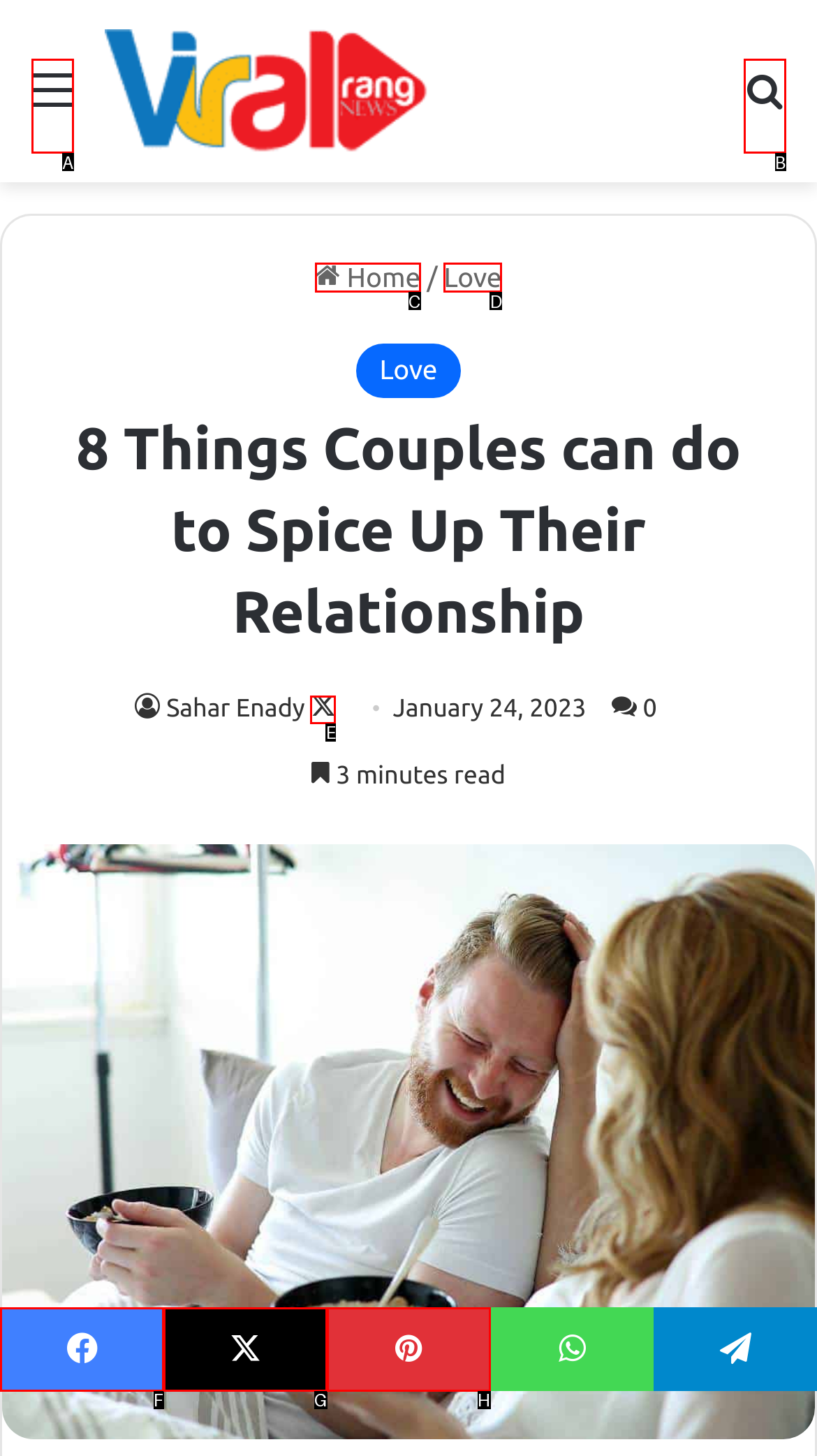What letter corresponds to the UI element to complete this task: Follow on X
Answer directly with the letter.

E